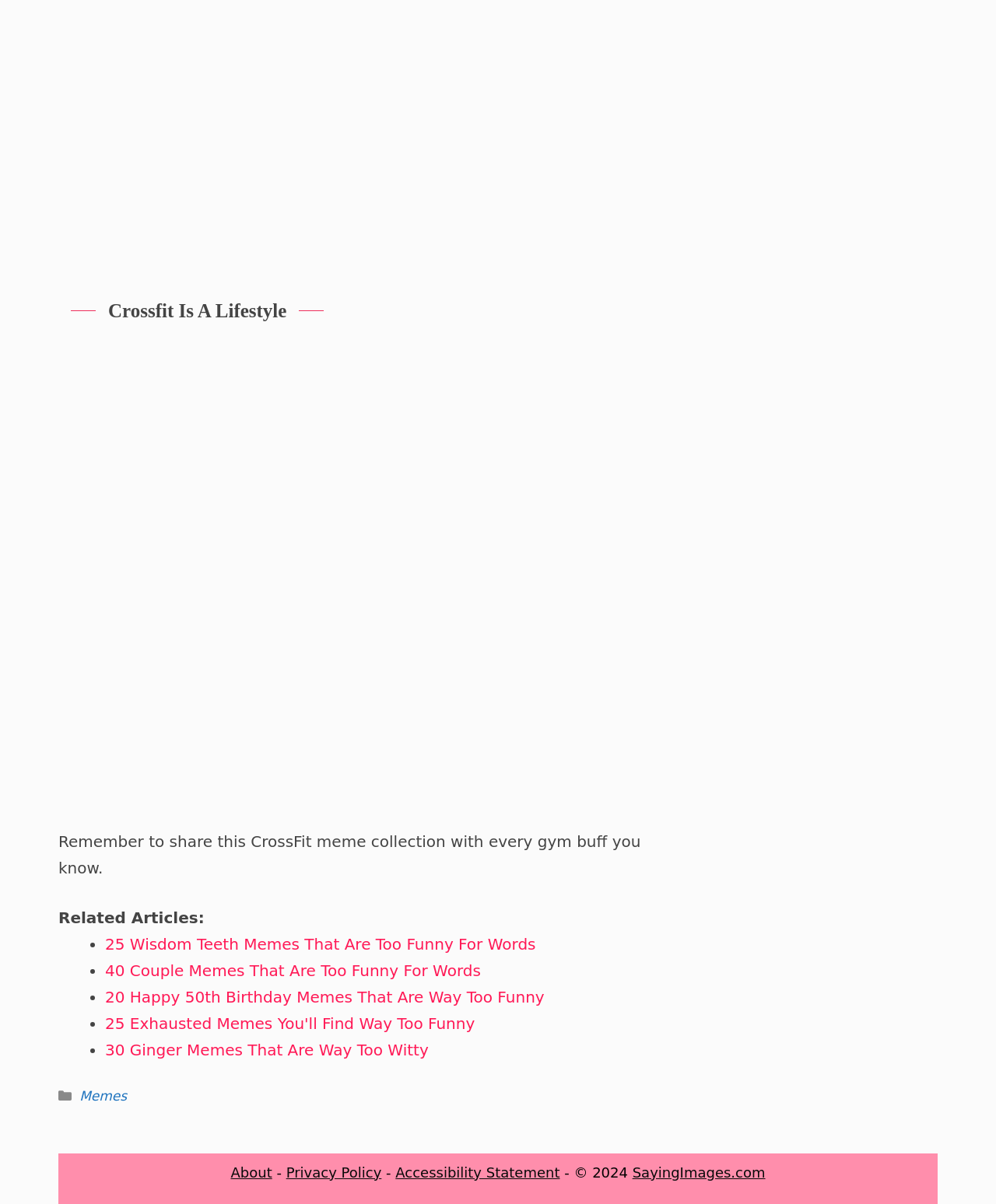Please find the bounding box for the UI element described by: "Privacy Policy".

[0.287, 0.967, 0.383, 0.98]